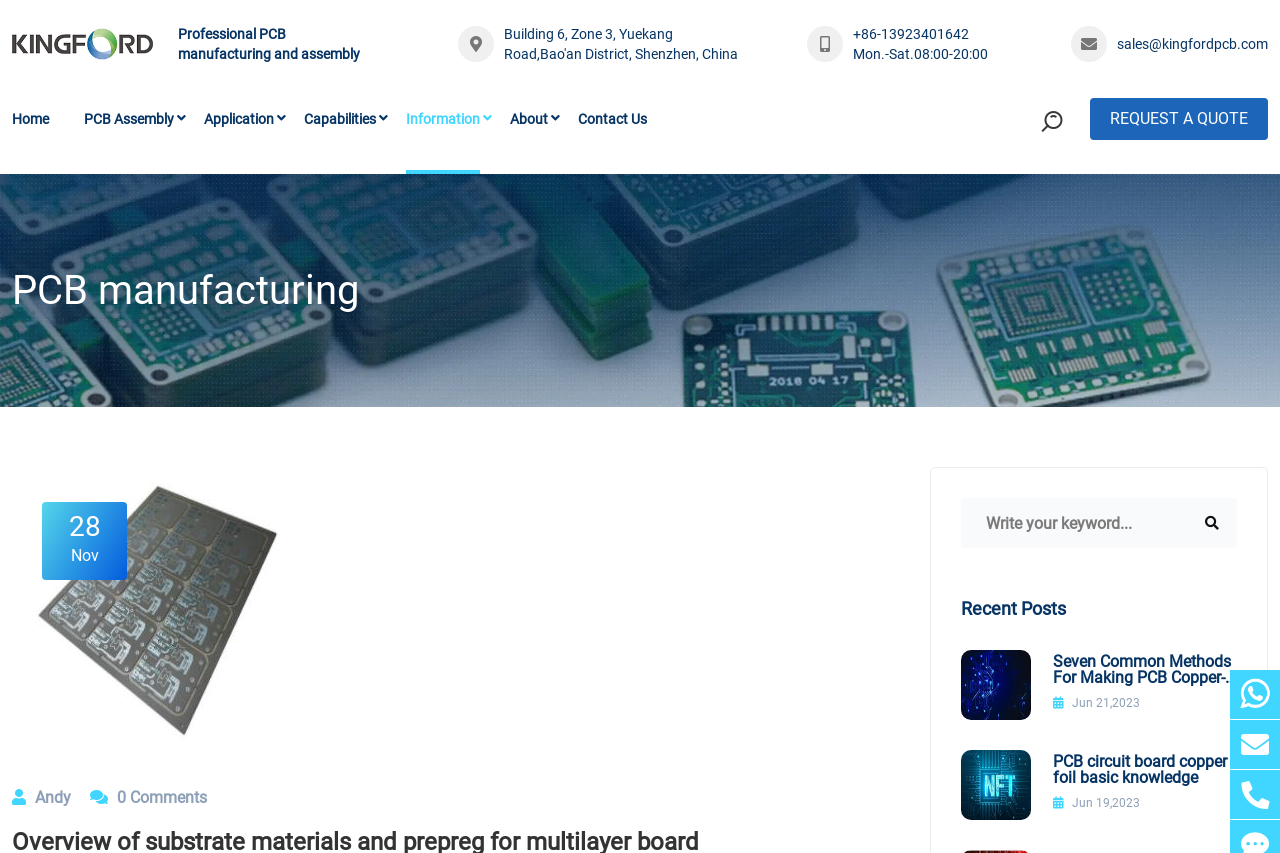Please determine the bounding box coordinates of the element's region to click for the following instruction: "Click on About Us".

None